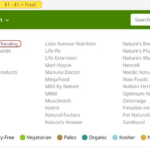Illustrate the image with a detailed caption.

The image showcases a section of a website devoted to health and wellness products. Prominently featured is a "Trending" label, indicating popular items among consumers. Below this label, a variety of brands is listed, including "Lake Avenue Nutrition," "Life-flo," and "Mad Hippe," among others. Each brand represents different nutritional and health products, suggesting a diverse selection available for users. The interface appears user-friendly, inviting visitors to explore various offerings and stay updated on trending items. The incorporation of filters, such as dietary preferences (e.g., Dairy-Free, Vegetarian, Paleo, Organic, Kosher), enhances usability by allowing customers to tailor selections to their individual needs.